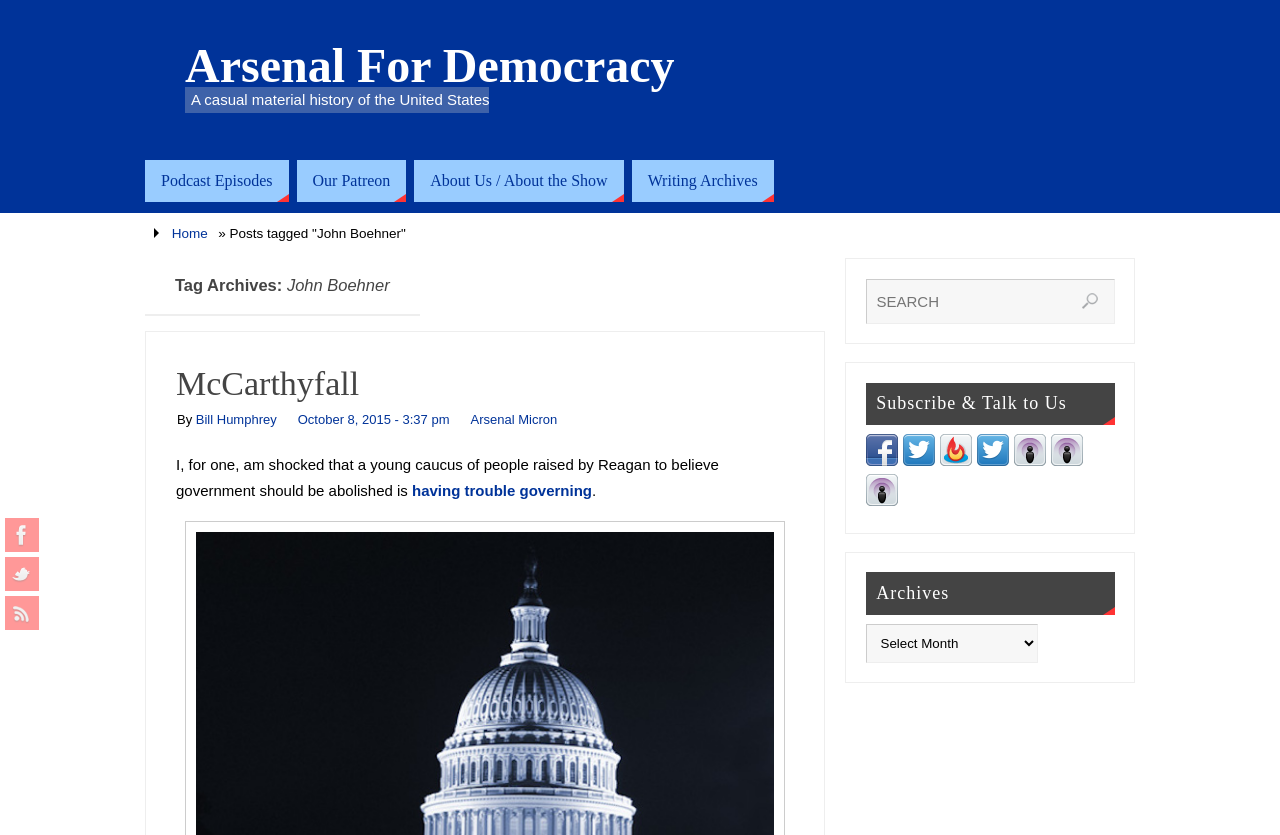Select the bounding box coordinates of the element I need to click to carry out the following instruction: "View the 'Standard Warranty Policy'".

None